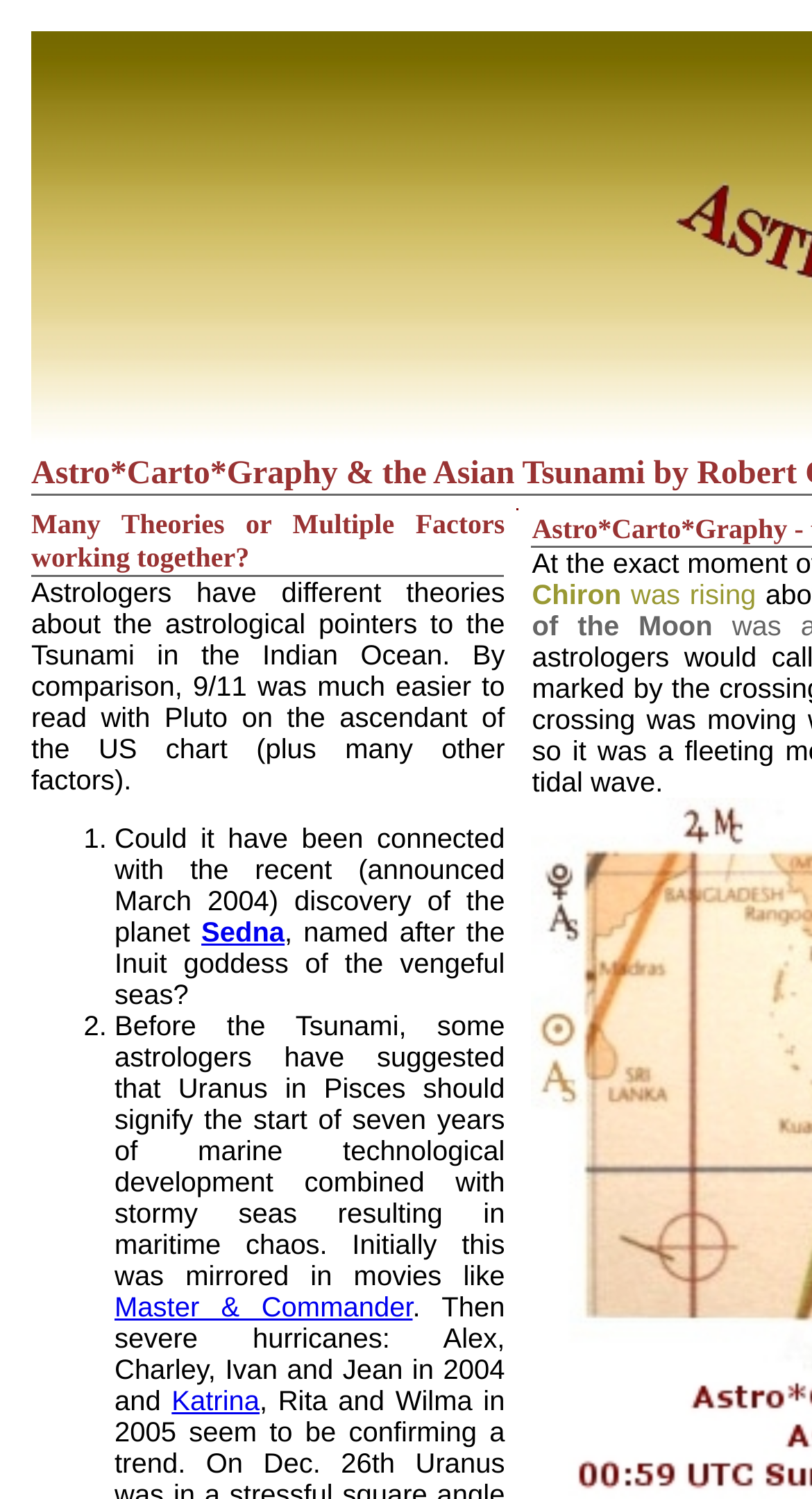Answer the following inquiry with a single word or phrase:
What is the name of the movie mentioned in the text?

Master & Commander